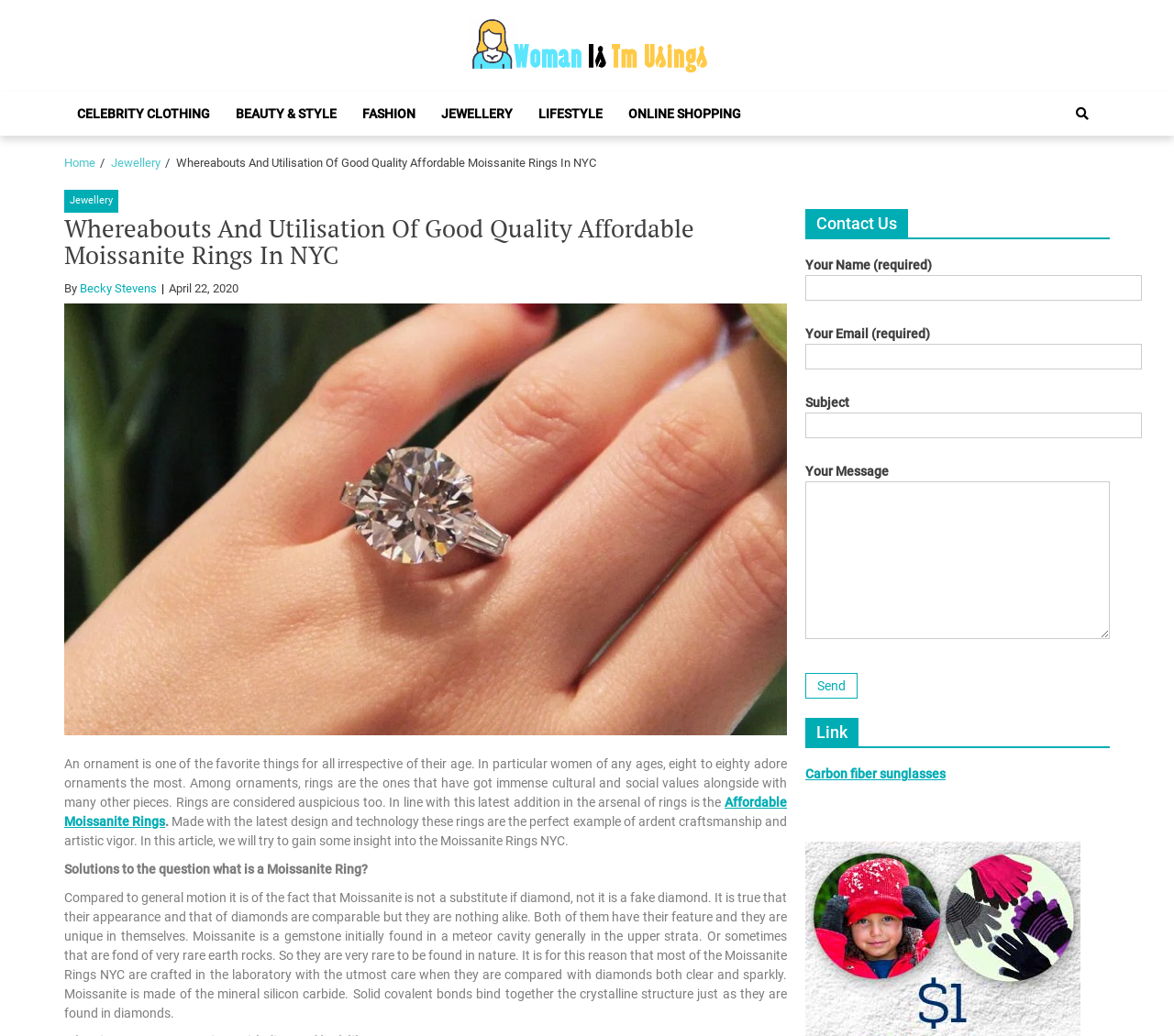Please determine the headline of the webpage and provide its content.

Whereabouts And Utilisation Of Good Quality Affordable Moissanite Rings In NYC